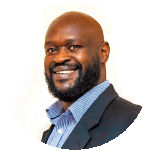Please provide a brief answer to the following inquiry using a single word or phrase:
What is Kingfin's goal in the IoT market?

Strengthen position